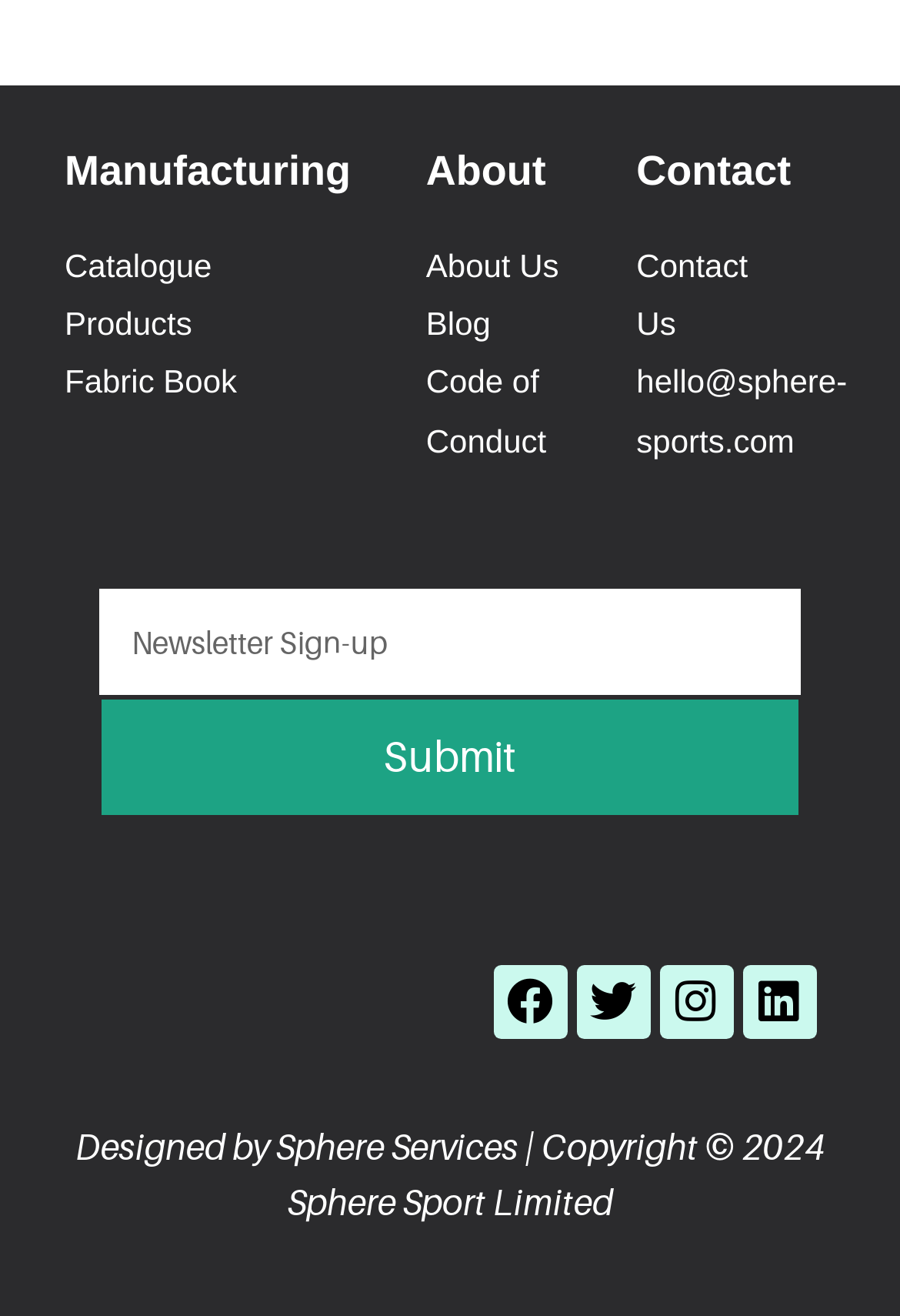Given the element description, predict the bounding box coordinates in the format (top-left x, top-left y, bottom-right x, bottom-right y). Make sure all values are between 0 and 1. Here is the element description: Contact Us

[0.707, 0.181, 0.883, 0.269]